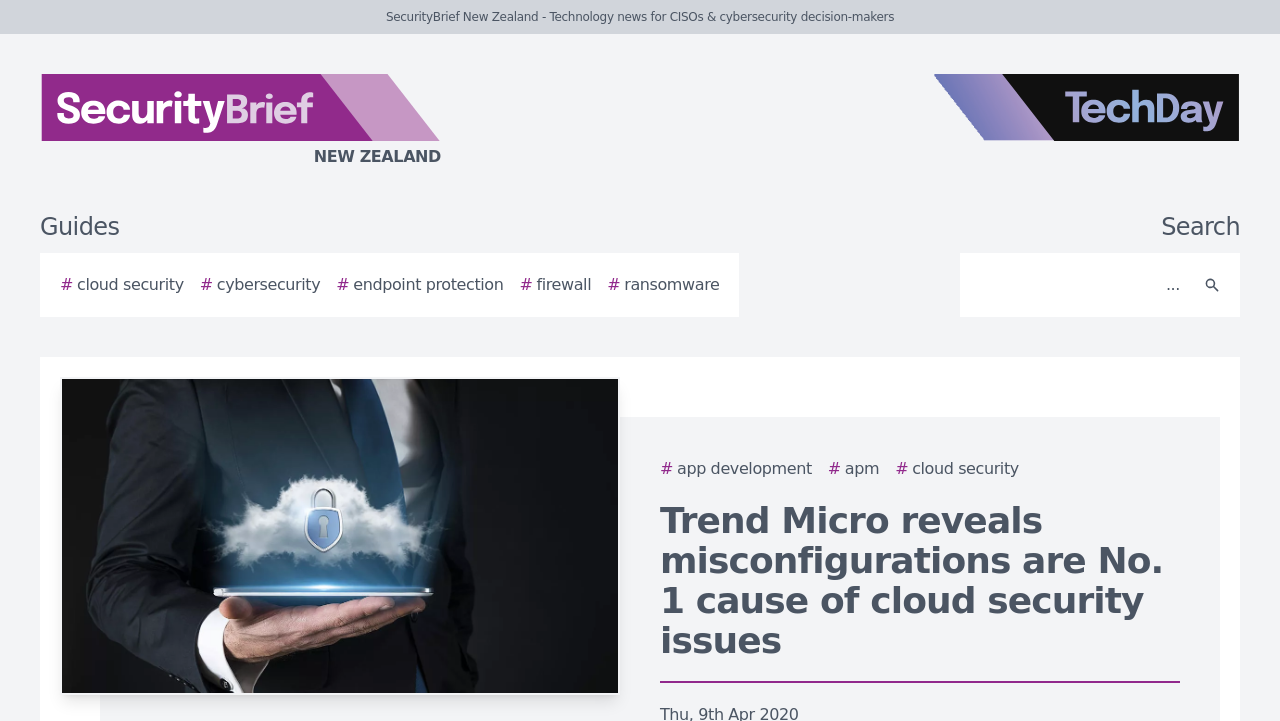Create a full and detailed caption for the entire webpage.

The webpage appears to be a news article or blog post from SecurityBrief New Zealand, a technology news website for CISOs and cybersecurity decision-makers. At the top left of the page, there is a logo of SecurityBrief New Zealand, accompanied by a link to the website. On the top right, there is a logo of TechDay.

Below the logos, there are several links to guides and popular topics, including cloud security, cybersecurity, endpoint protection, firewall, and ransomware. These links are aligned horizontally and are positioned near the top of the page.

On the top right corner, there is a search bar with a search button and a magnifying glass icon. The search bar is accompanied by a "Search" label.

The main content of the page is a news article with a heading that reads "Trend Micro reveals misconfigurations are No. 1 cause of cloud security issues". The article is accompanied by a story image on the left side.

Below the main content, there are additional links to related topics, including app development, apm, and cloud security. These links are aligned horizontally and are positioned near the bottom of the page.

Overall, the webpage appears to be a news article or blog post focused on cloud security issues, with additional resources and links to related topics.